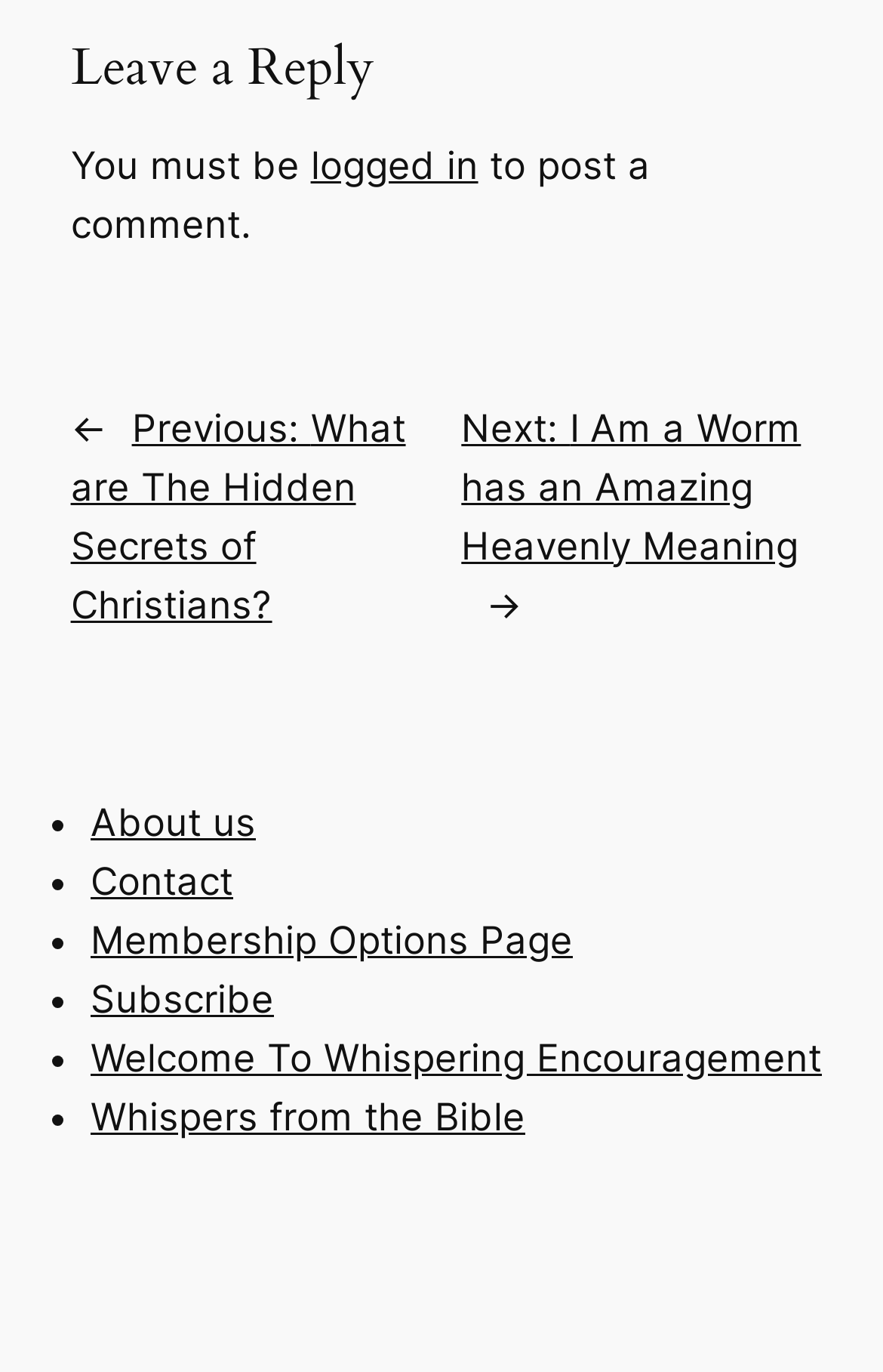Extract the bounding box coordinates for the HTML element that matches this description: "logged in". The coordinates should be four float numbers between 0 and 1, i.e., [left, top, right, bottom].

[0.352, 0.104, 0.542, 0.137]